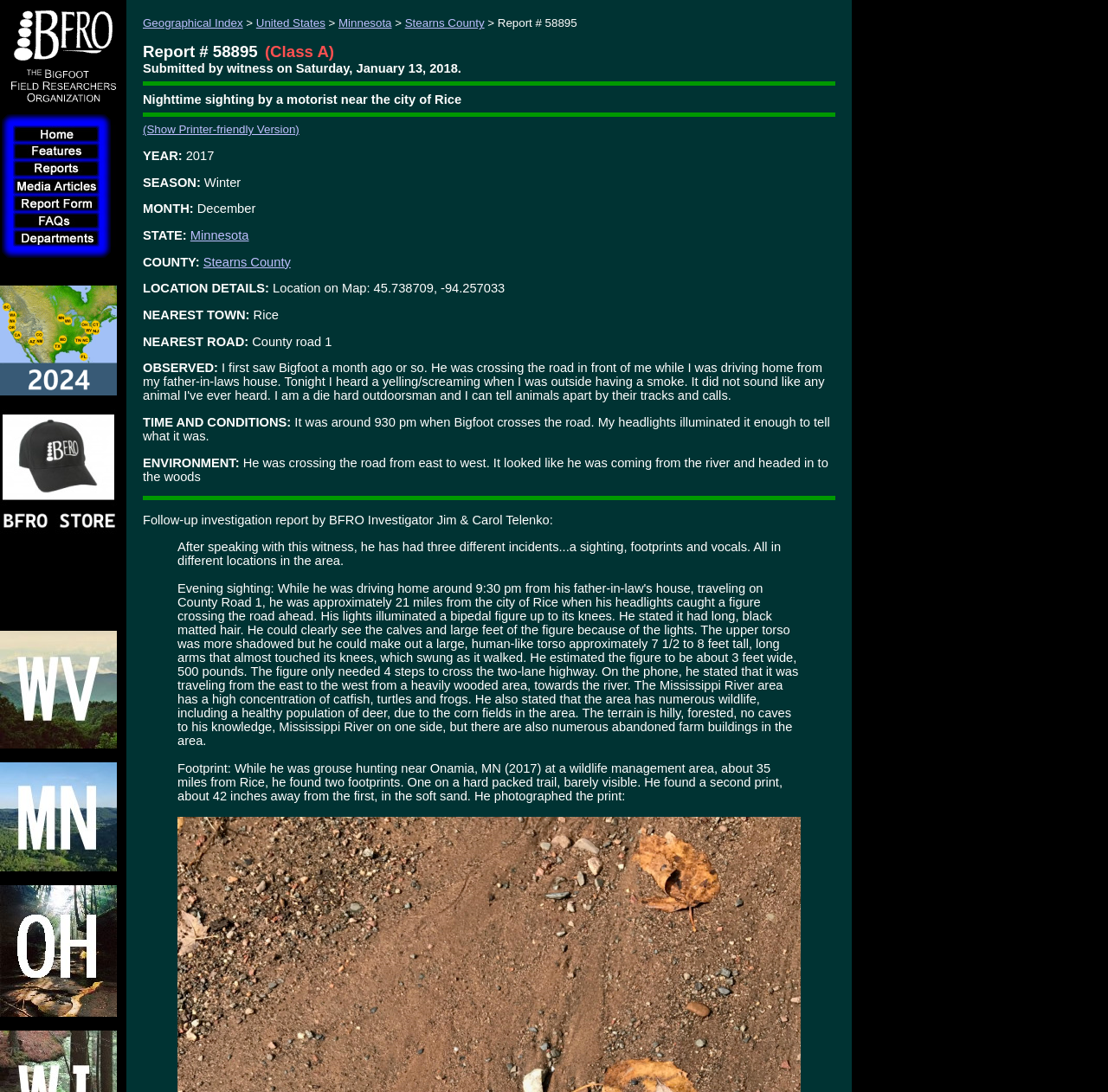Identify the bounding box coordinates necessary to click and complete the given instruction: "Go to the 'Faculty' page".

None